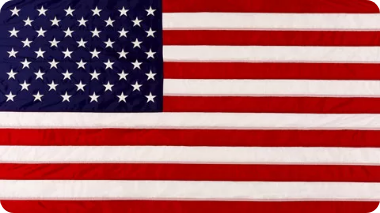Offer a meticulous description of the image.

The image prominently features the American flag, a symbol of national pride and unity. The flag consists of thirteen horizontal stripes, seven red and six white, representing the original thirteen colonies, along with a blue field in the upper left corner displaying fifty white stars, each representing a state in the Union. This iconic design is a powerful representation of the United States, often associated with national celebrations, patriotism, and moments of historical significance. The flag's colors—red, white, and blue—carry meanings of valor, purity, and justice, respectively.